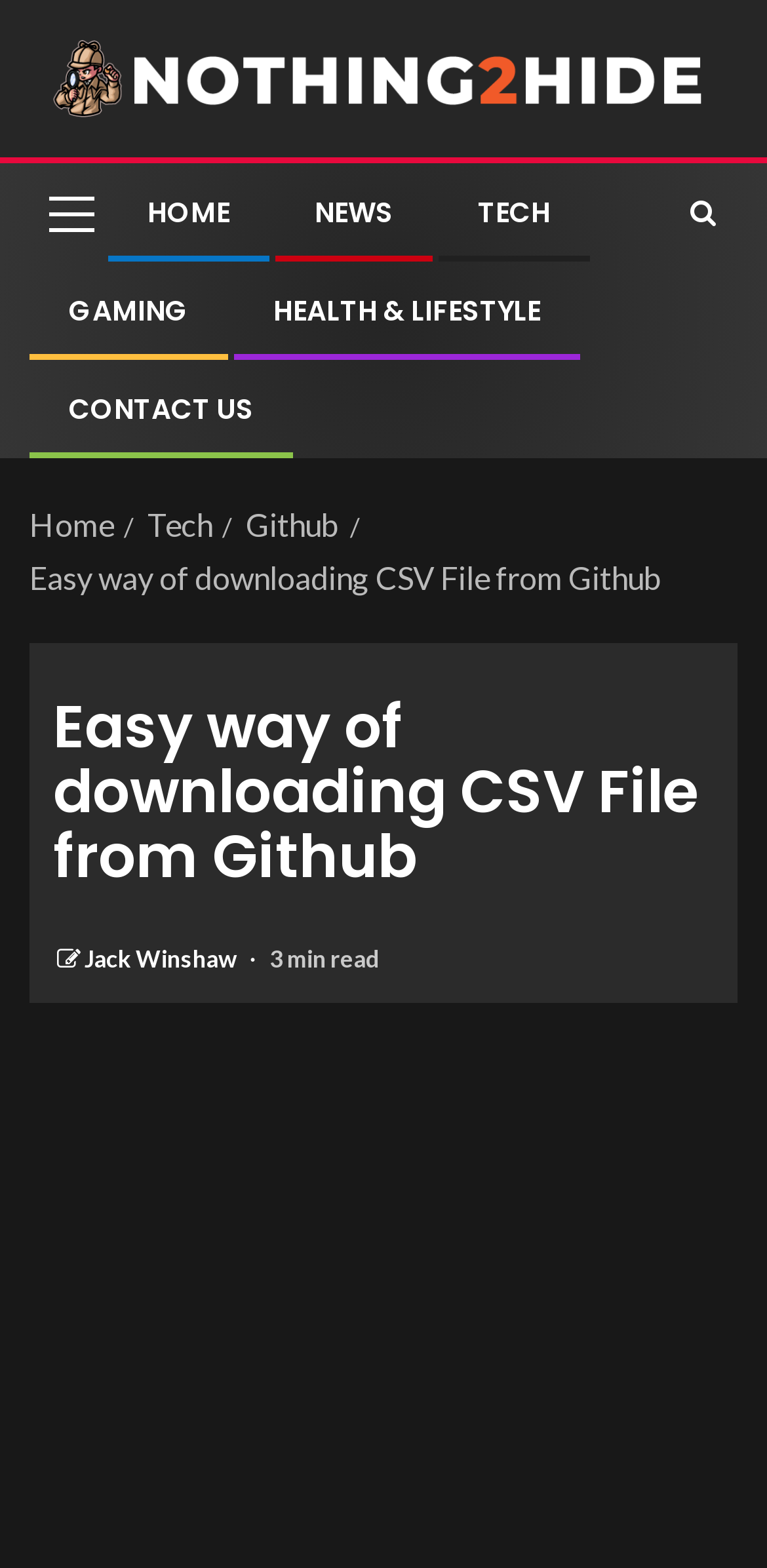What is the name of the website?
Use the information from the screenshot to give a comprehensive response to the question.

The name of the website can be found in the top-left corner of the webpage, where it says 'Nothing2Hide' with an image next to it.